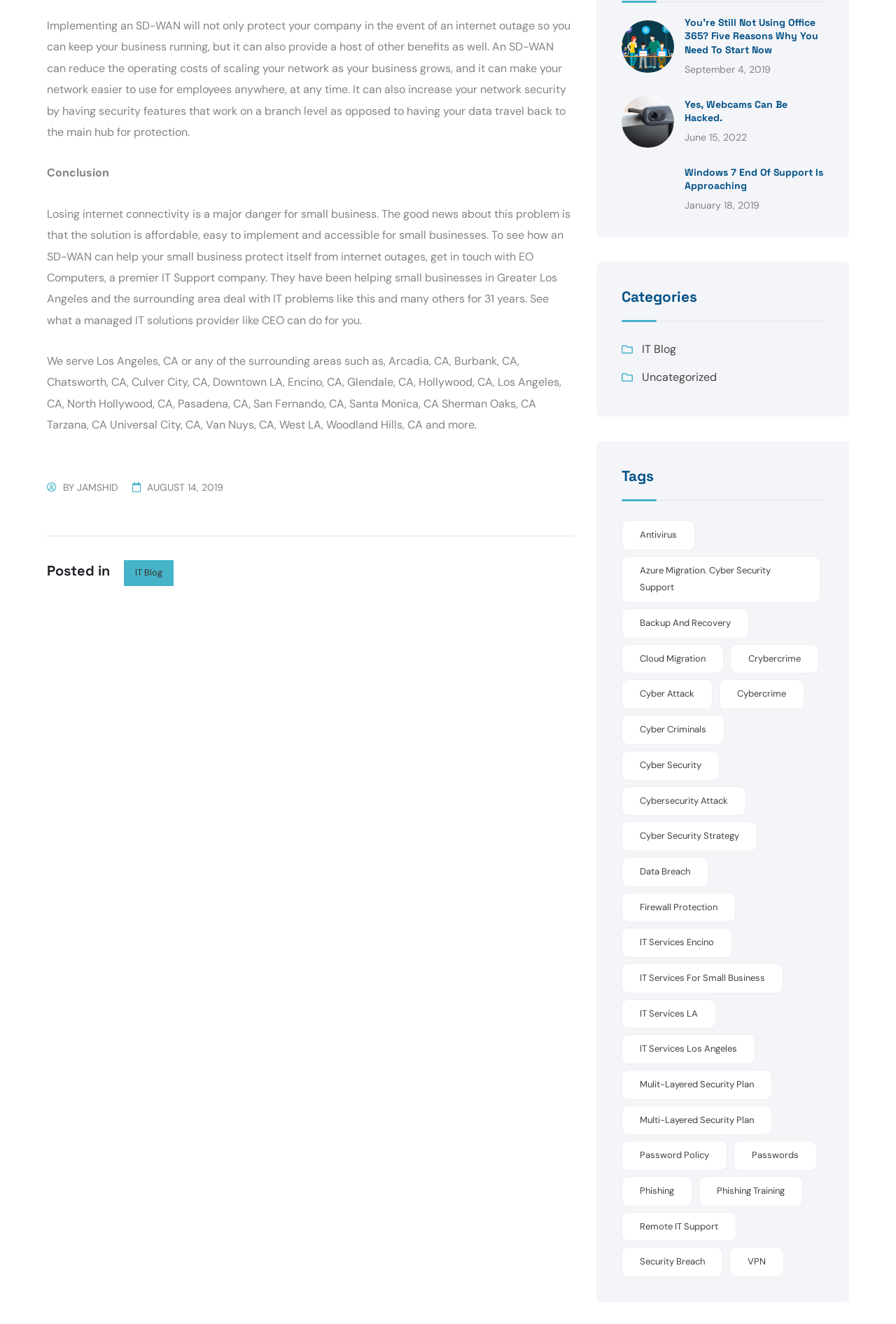Please answer the following question using a single word or phrase: 
What is the location served by EO Computers?

Greater Los Angeles